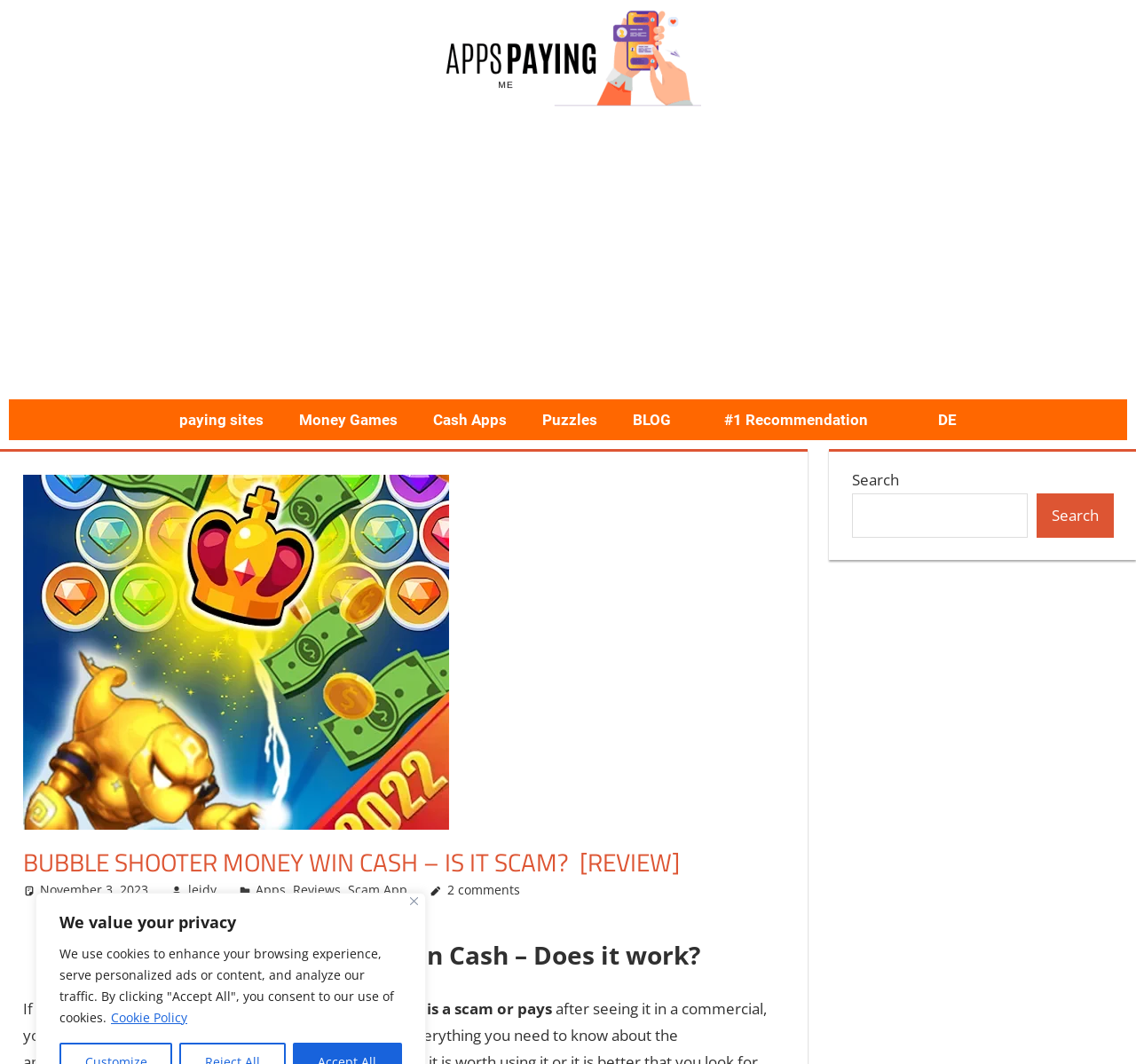Determine the bounding box coordinates of the element's region needed to click to follow the instruction: "read the review". Provide these coordinates as four float numbers between 0 and 1, formatted as [left, top, right, bottom].

[0.02, 0.794, 0.691, 0.826]